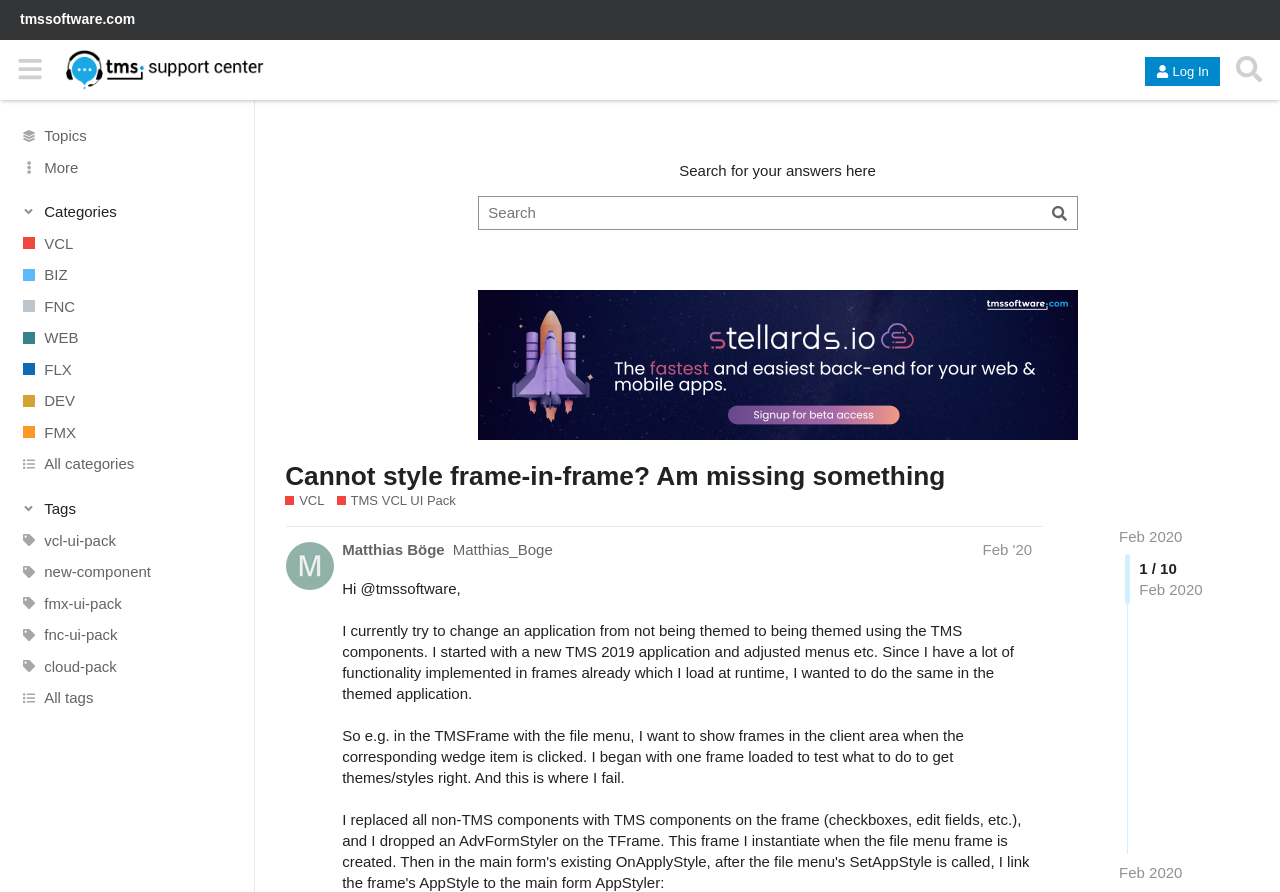Determine the bounding box for the UI element that matches this description: "title="Open advanced search"".

[0.809, 0.219, 0.842, 0.257]